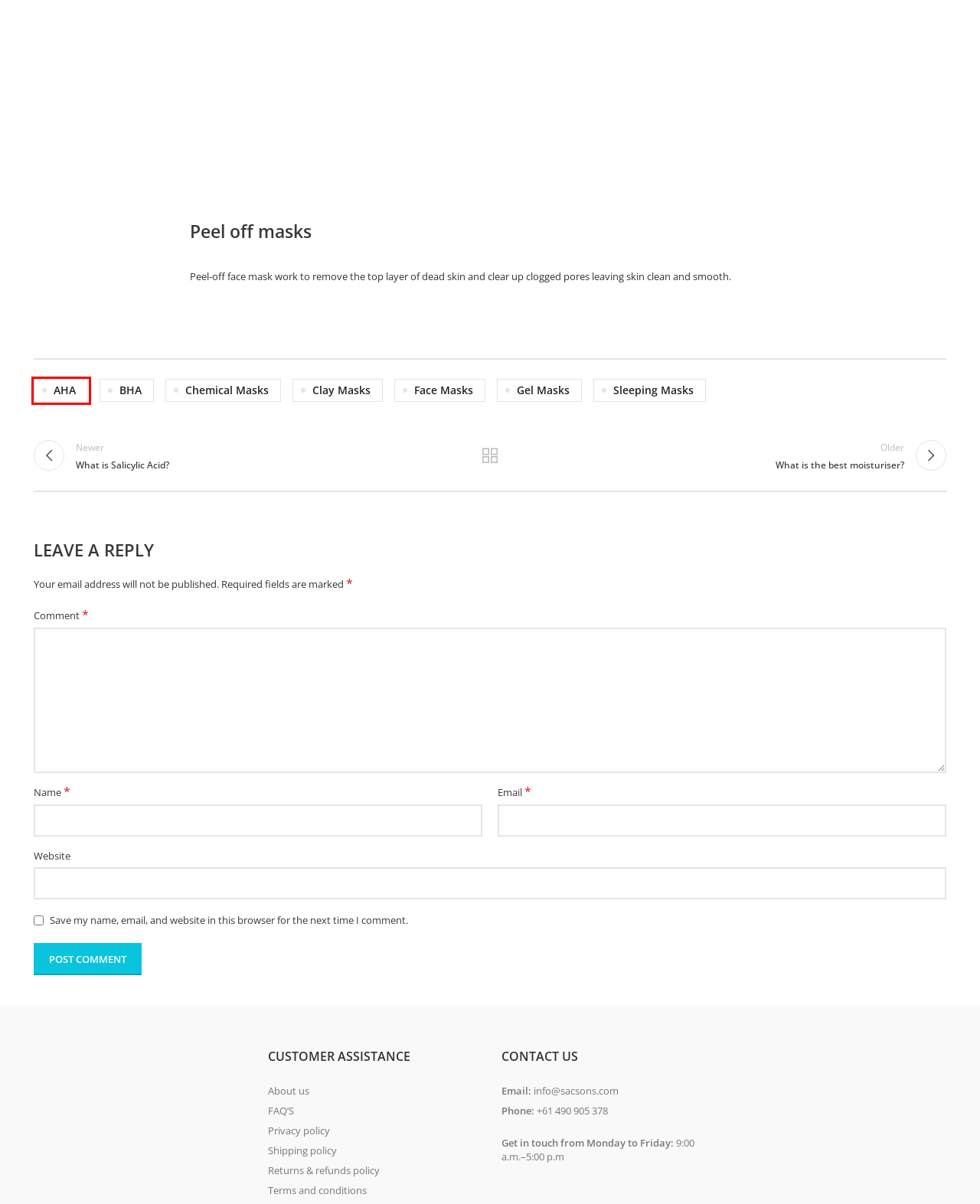Analyze the webpage screenshot with a red bounding box highlighting a UI element. Select the description that best matches the new webpage after clicking the highlighted element. Here are the options:
A. Gel Masks Archives | Sacsons
B. Chemical Masks Archives | Sacsons
C. AHA Archives | Sacsons
D. What Is The Best Moisturiser? | Sacsons
E. Face Masks Archives | Sacsons
F. Privacy Policy | Sacsons
G. Blog | Sacsons
H. Sleeping Masks Archives | Sacsons

C